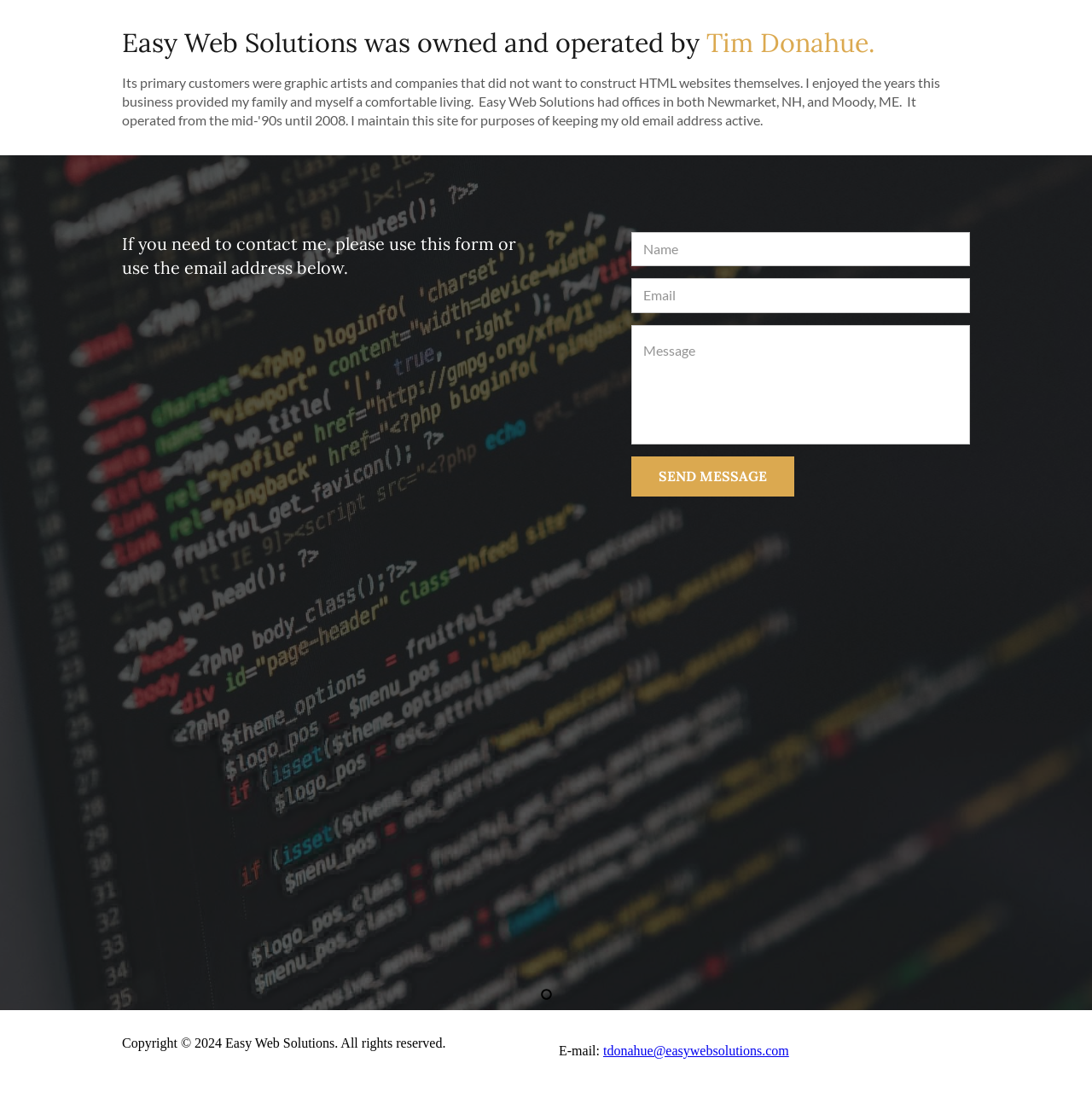Generate a comprehensive caption for the webpage you are viewing.

The webpage appears to be a personal contact page. At the top, there is a heading that reads "Easy Web Solutions was owned and operated by Tim Donahue." Below this heading, another heading is present, which says "If you need to contact me, please use this form or use the email address below." 

To the right of these headings, a contact form is located, consisting of three text boxes for entering the name, email, and message, respectively. A "SEND MESSAGE" button is positioned below these text boxes. 

On the left side of the page, near the top, there is a small image. A similar image is present on the right side of the page, near the top. Another image is located at the bottom of the page, centered horizontally. 

At the very bottom of the page, there are two iframes, one on the left and one on the right, which may contain additional content or functionality.